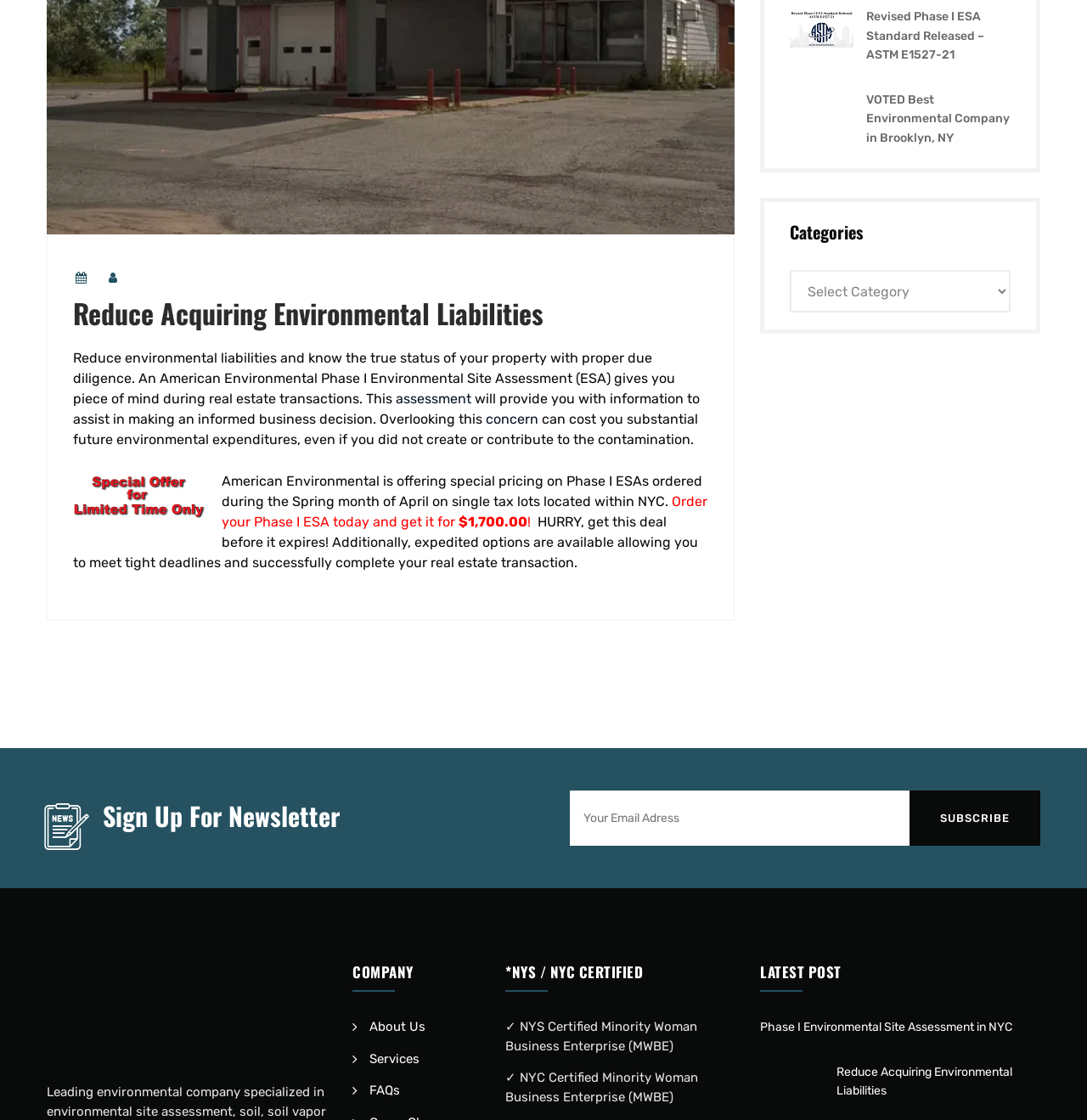From the webpage screenshot, identify the region described by Services. Provide the bounding box coordinates as (top-left x, top-left y, bottom-right x, bottom-right y), with each value being a floating point number between 0 and 1.

[0.324, 0.938, 0.386, 0.952]